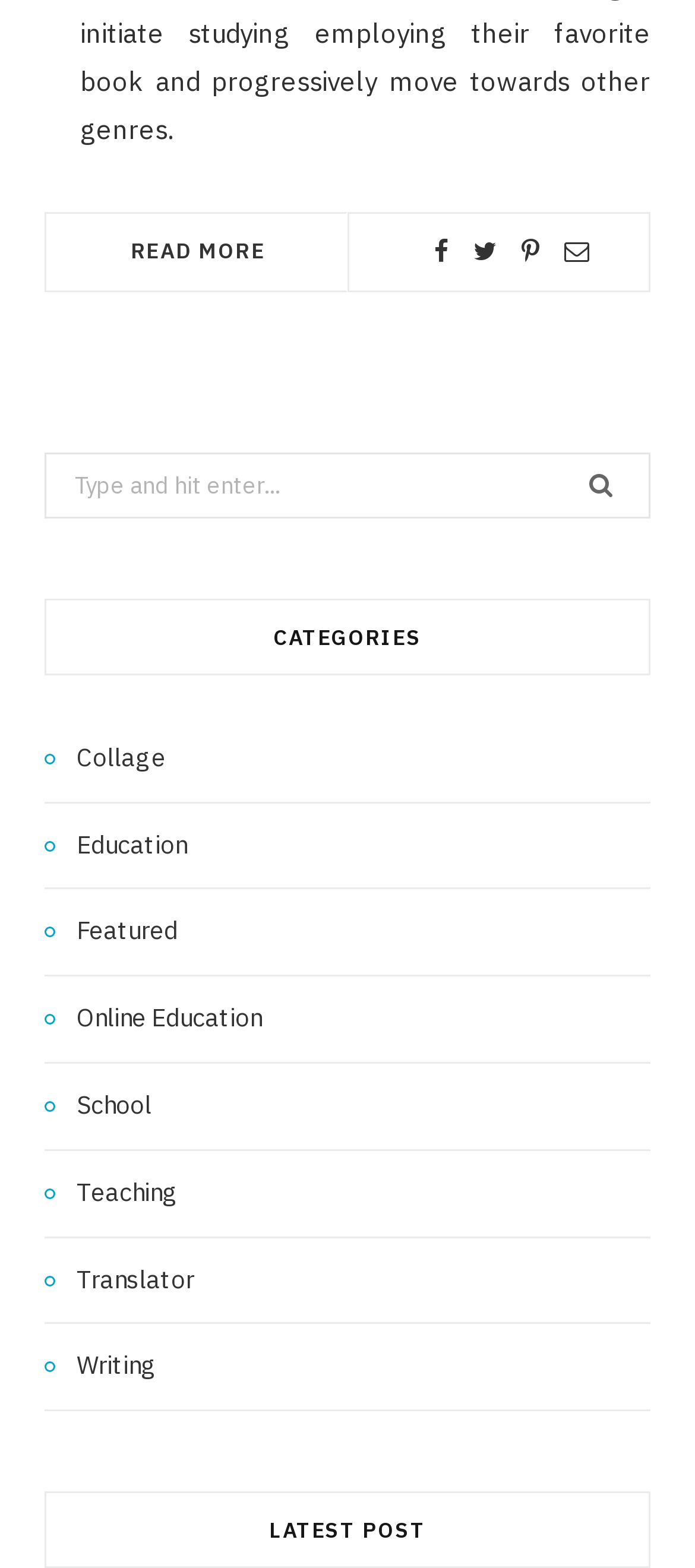Kindly provide the bounding box coordinates of the section you need to click on to fulfill the given instruction: "View the Education category".

[0.064, 0.526, 0.269, 0.553]